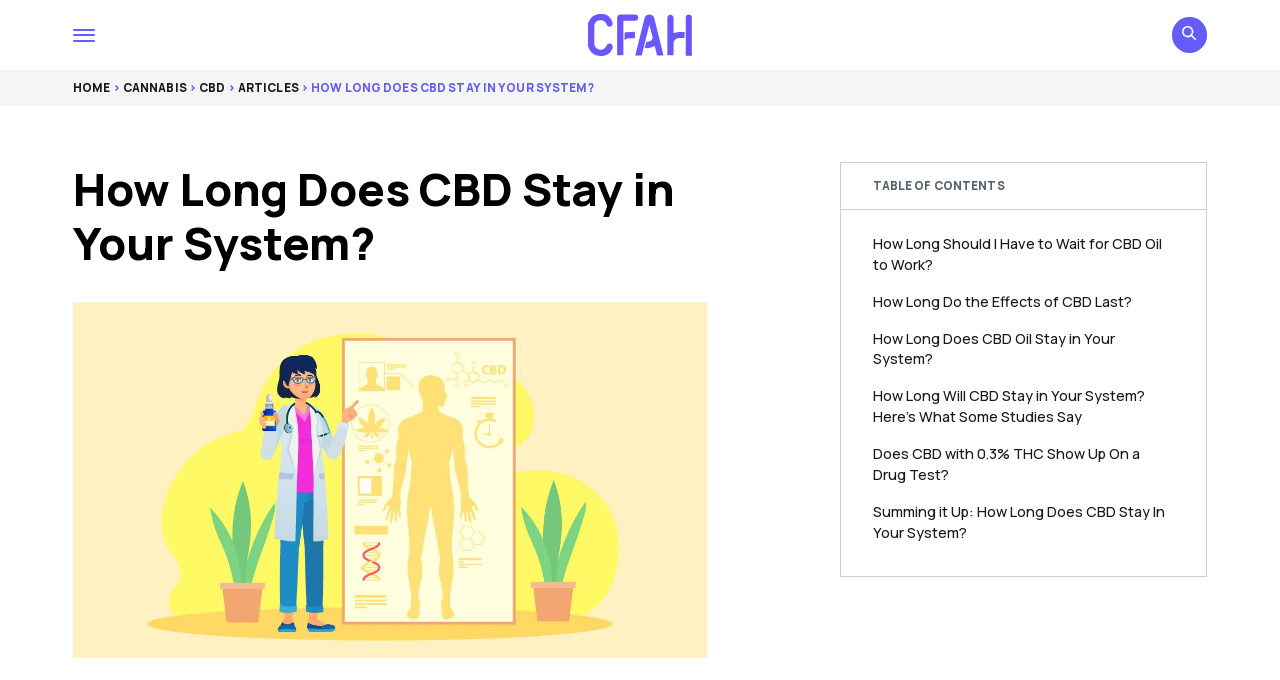Please indicate the bounding box coordinates of the element's region to be clicked to achieve the instruction: "sum up how long CBD stays in your system". Provide the coordinates as four float numbers between 0 and 1, i.e., [left, top, right, bottom].

[0.682, 0.738, 0.91, 0.797]